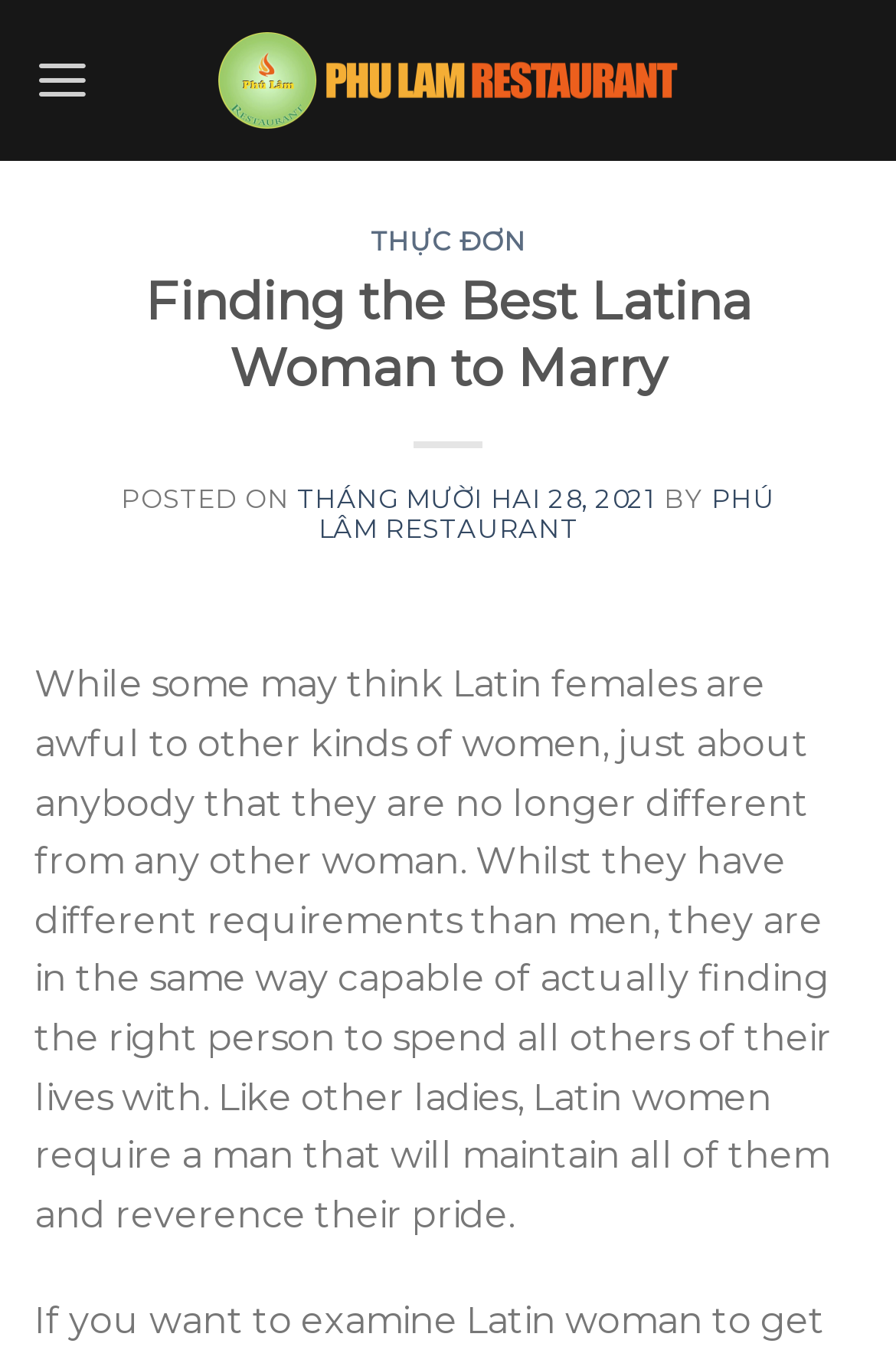What is the date of the article?
Give a detailed explanation using the information visible in the image.

The date of the article can be found in the section below the heading, which is 'POSTED ON THÁNG MƯỜI HAI 28, 2021'. This section also includes the author's name, 'PHÚ LÂM RESTAURANT'.